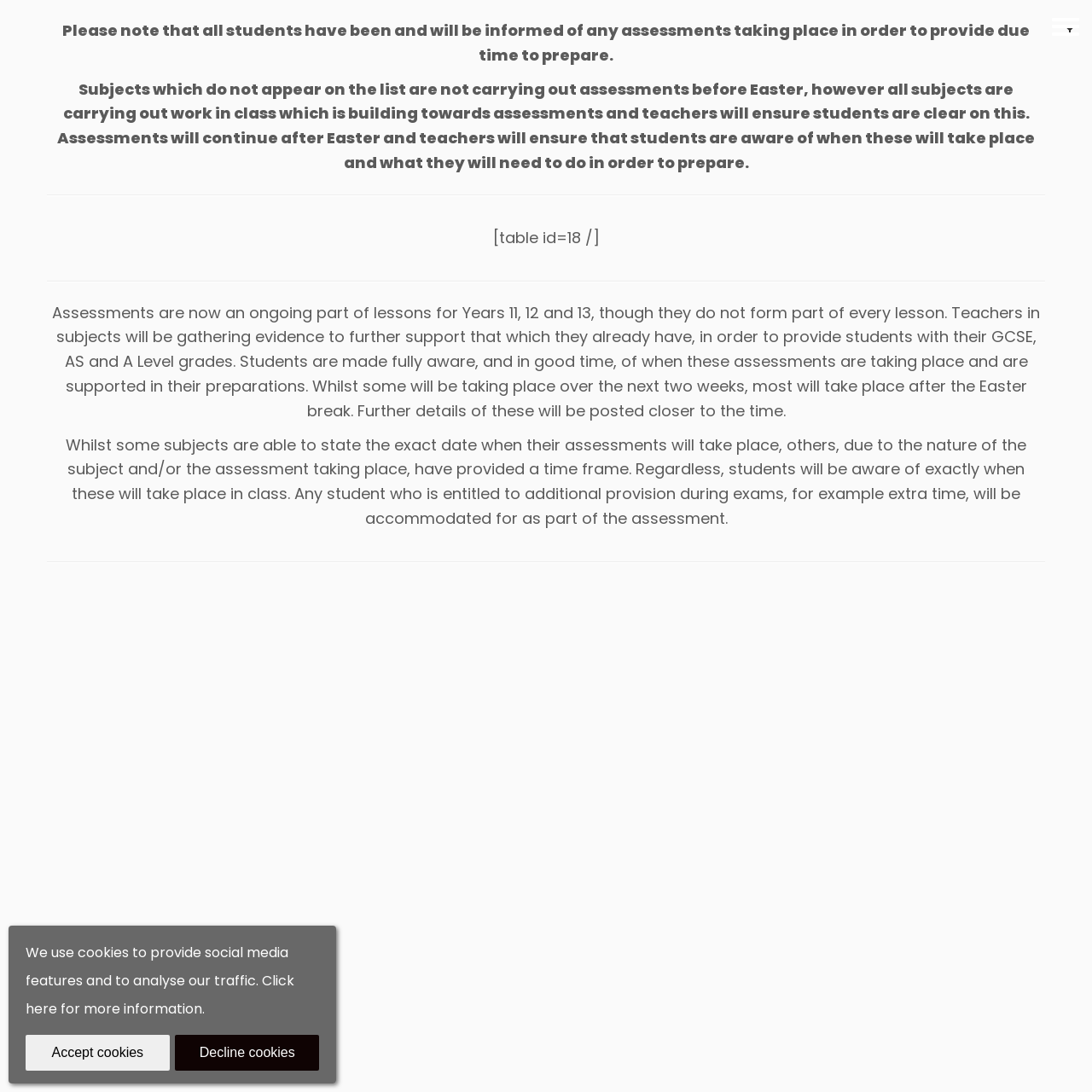Respond to the following question using a concise word or phrase: 
What is the role of subjects that do not appear on the list?

Carrying out work in class